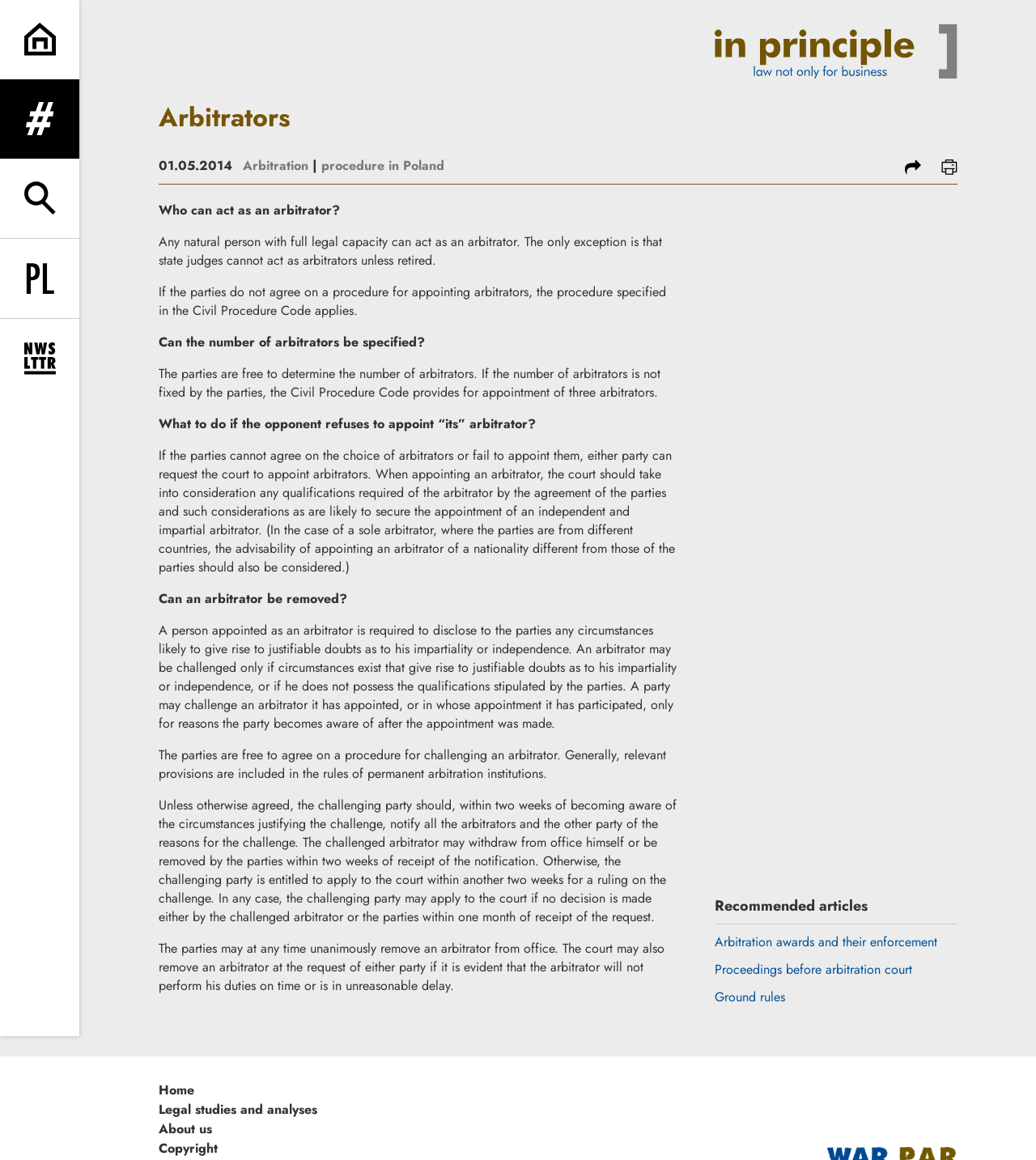Give a one-word or one-phrase response to the question: 
What is the language that can be changed to?

PL